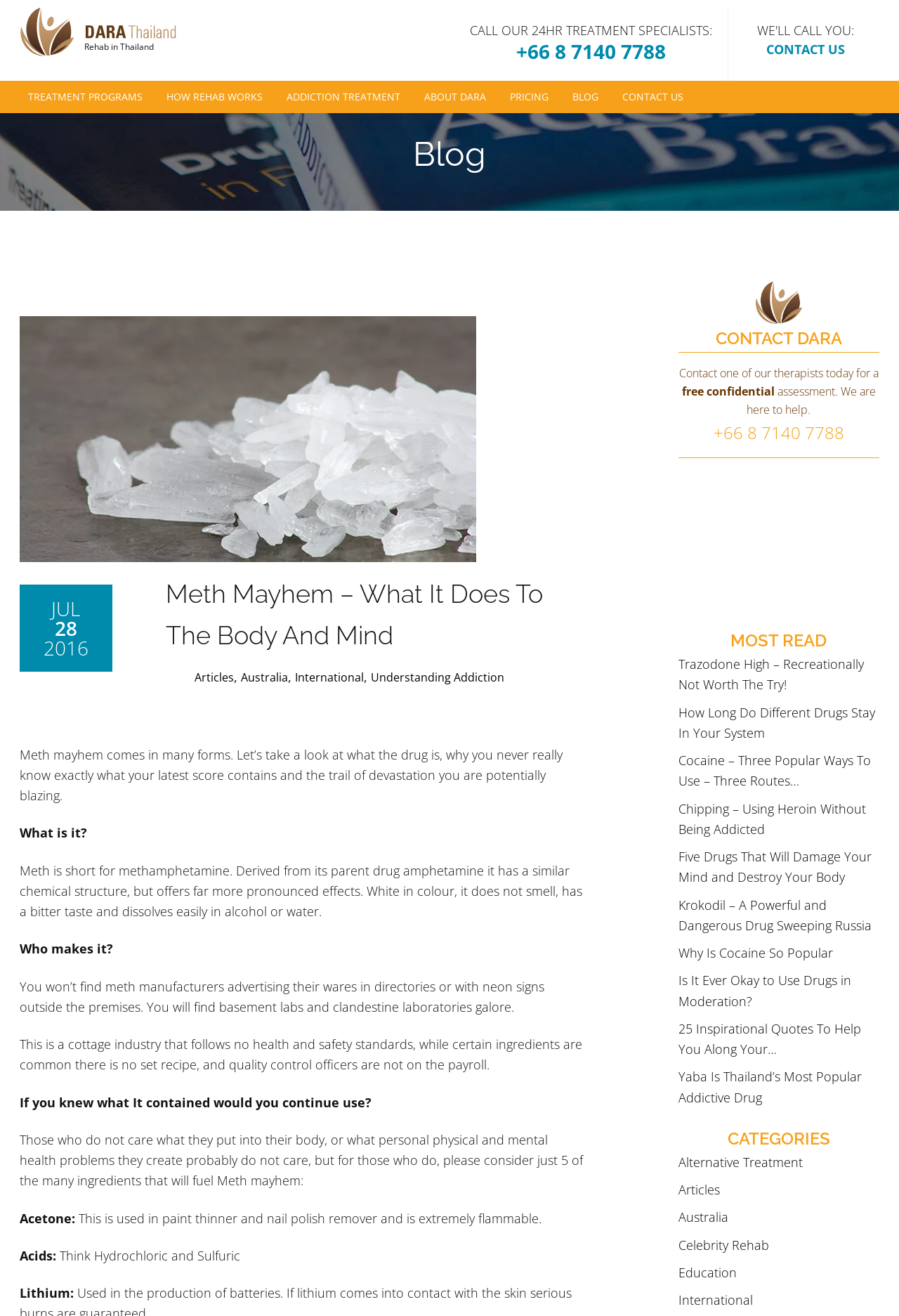What is the location of the rehab center mentioned on the webpage?
Using the visual information, answer the question in a single word or phrase.

Thailand